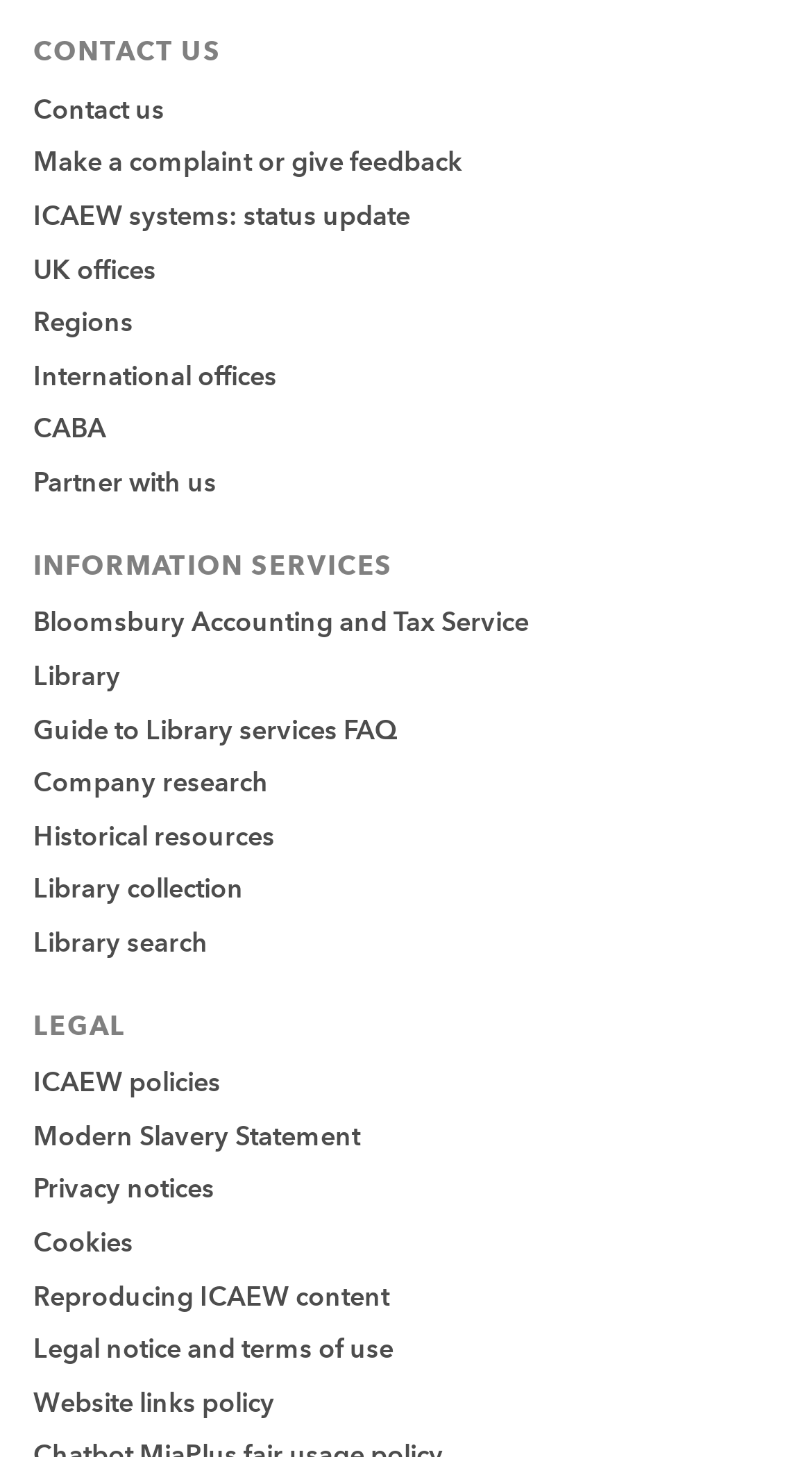Find and provide the bounding box coordinates for the UI element described here: "ICAEW systems: status update". The coordinates should be given as four float numbers between 0 and 1: [left, top, right, bottom].

[0.041, 0.137, 0.505, 0.16]